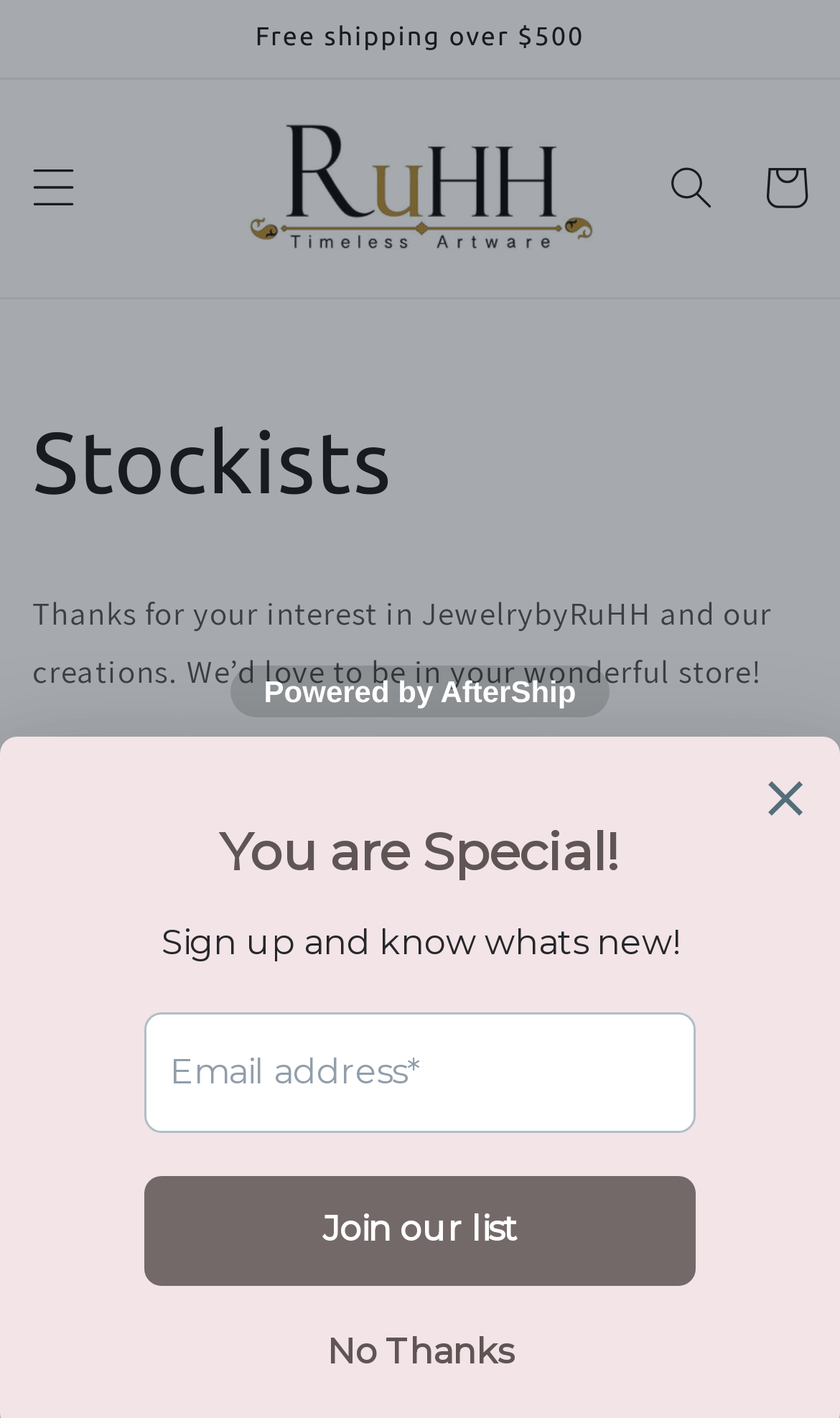Find the bounding box of the web element that fits this description: "aria-label="Search"".

[0.767, 0.099, 0.879, 0.166]